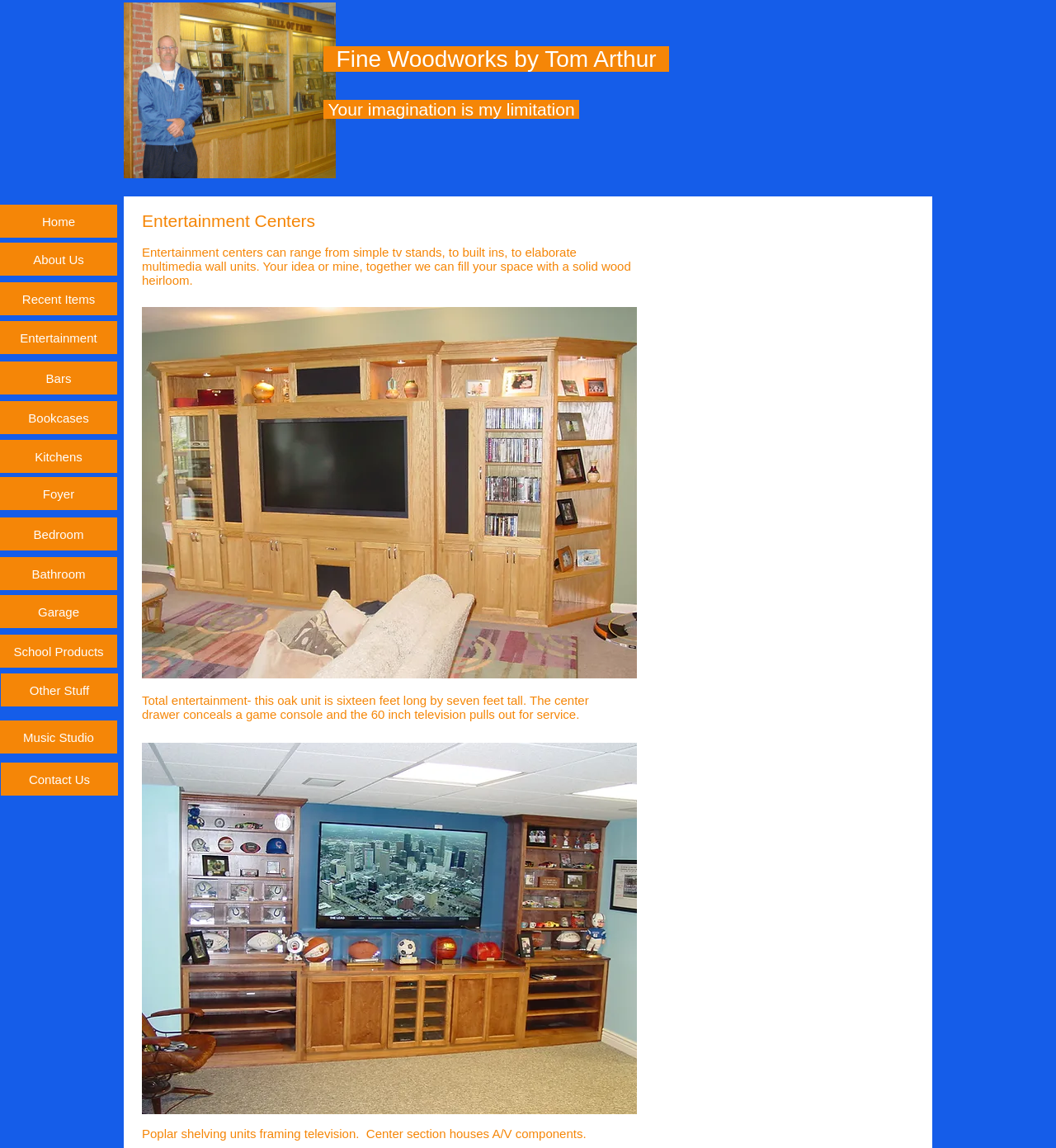Create an elaborate caption for the webpage.

The webpage is about Entertainment Centers by Arthur Woodworks. At the top, there is a heading that reads "Fine Woodworks by Tom Arthur" followed by another heading that says "Your imagination is my limitation". Below these headings, there is a section that describes entertainment centers, which can range from simple TV stands to elaborate multimedia wall units. This section is divided into four paragraphs, each describing a different aspect of entertainment centers, including a total entertainment oak unit and poplar shelving units framing a television.

On the left side of the page, there is a vertical navigation menu with 13 links, including "Home", "About Us", "Recent Items", "Entertainment", "Bars", "Bookcases", and others. These links are stacked on top of each other, with "Home" at the top and "Music Studio" at the bottom.

At the top-right corner of the page, there are three more links: "Other Stuff", "Contact Us", and a link that is not labeled. These links are positioned horizontally, with "Other Stuff" on the left and "Contact Us" on the right.